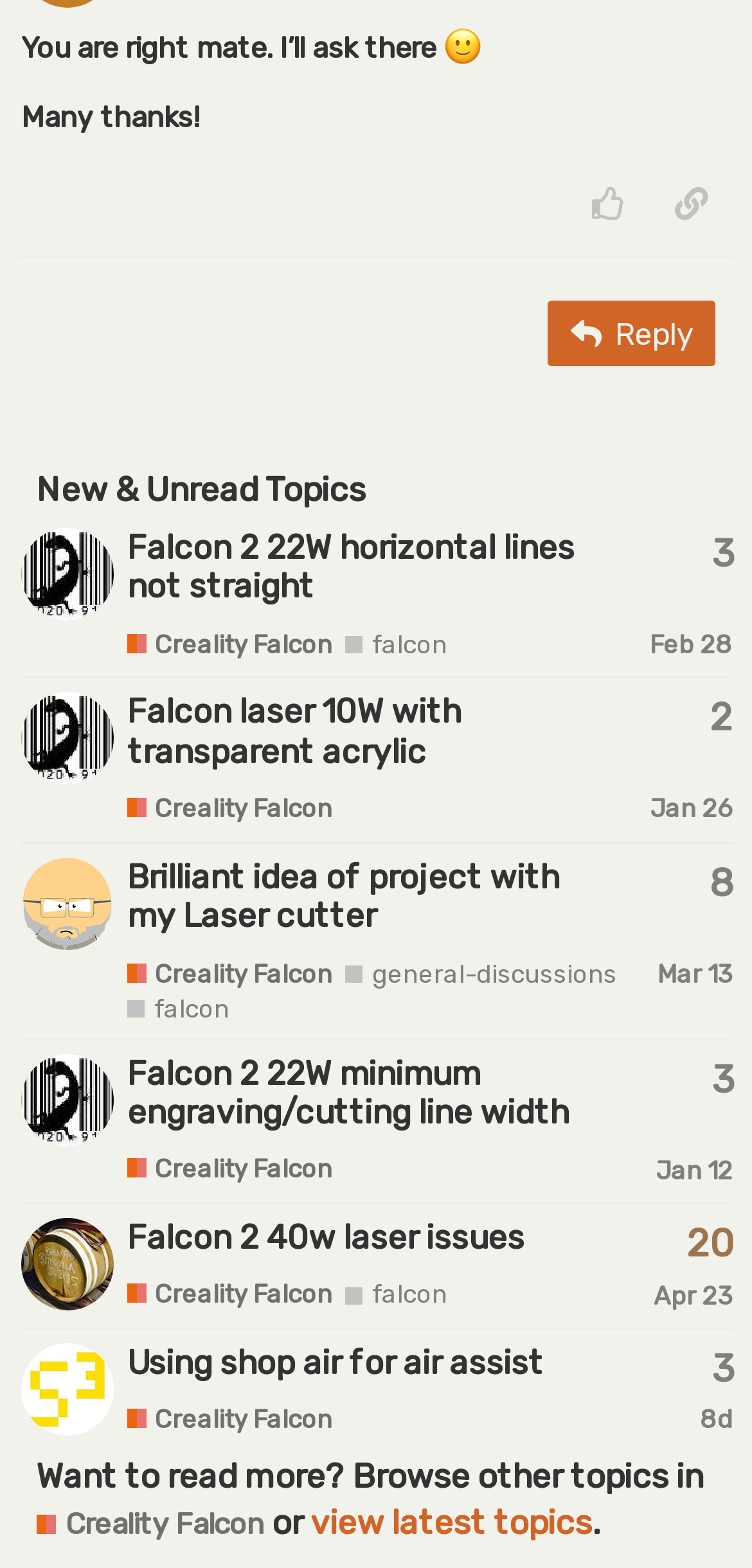Please identify the bounding box coordinates of the element that needs to be clicked to execute the following command: "Like this post". Provide the bounding box using four float numbers between 0 and 1, formatted as [left, top, right, bottom].

[0.753, 0.106, 0.864, 0.153]